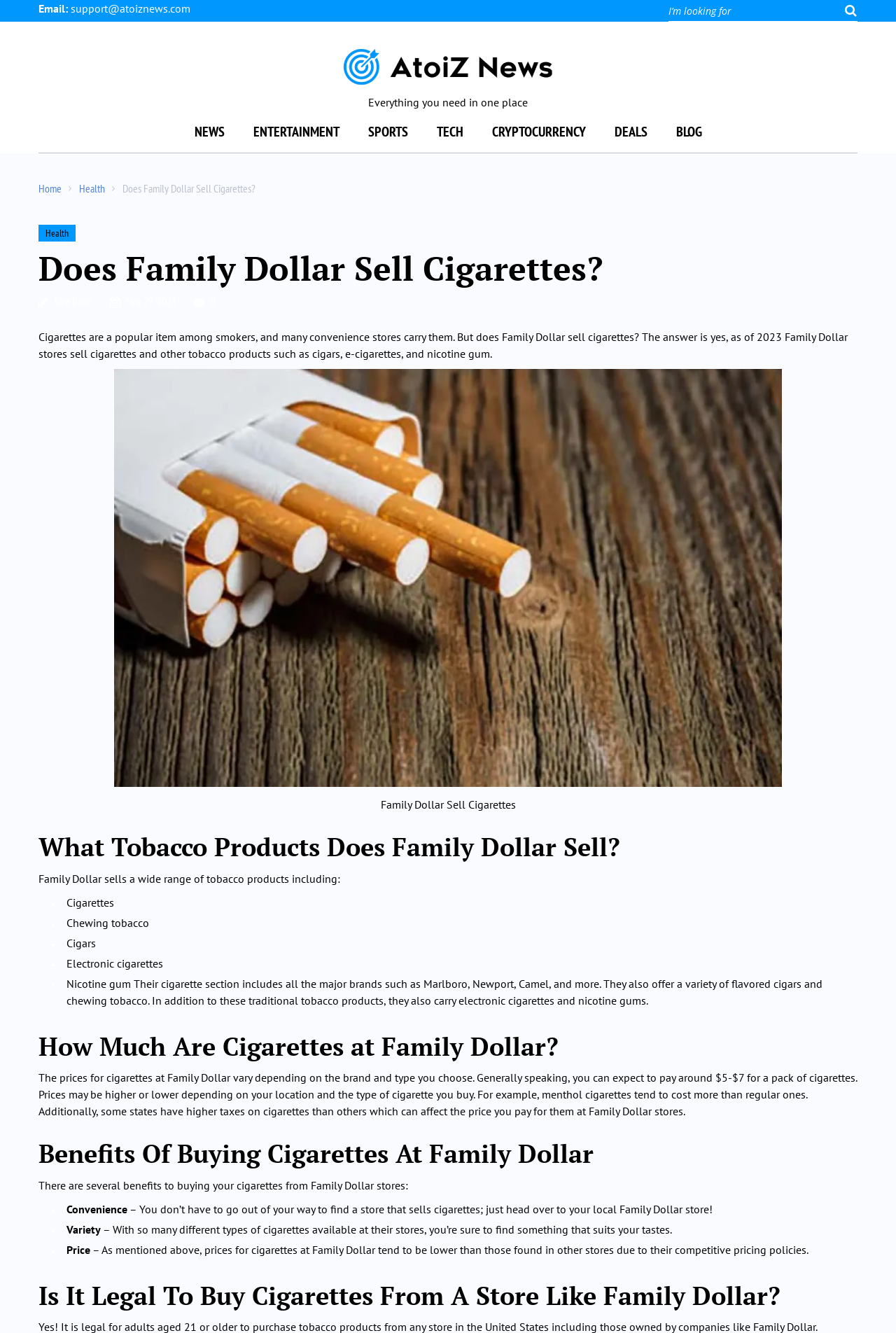Please specify the bounding box coordinates for the clickable region that will help you carry out the instruction: "Search for something".

[0.746, 0.0, 0.957, 0.016]